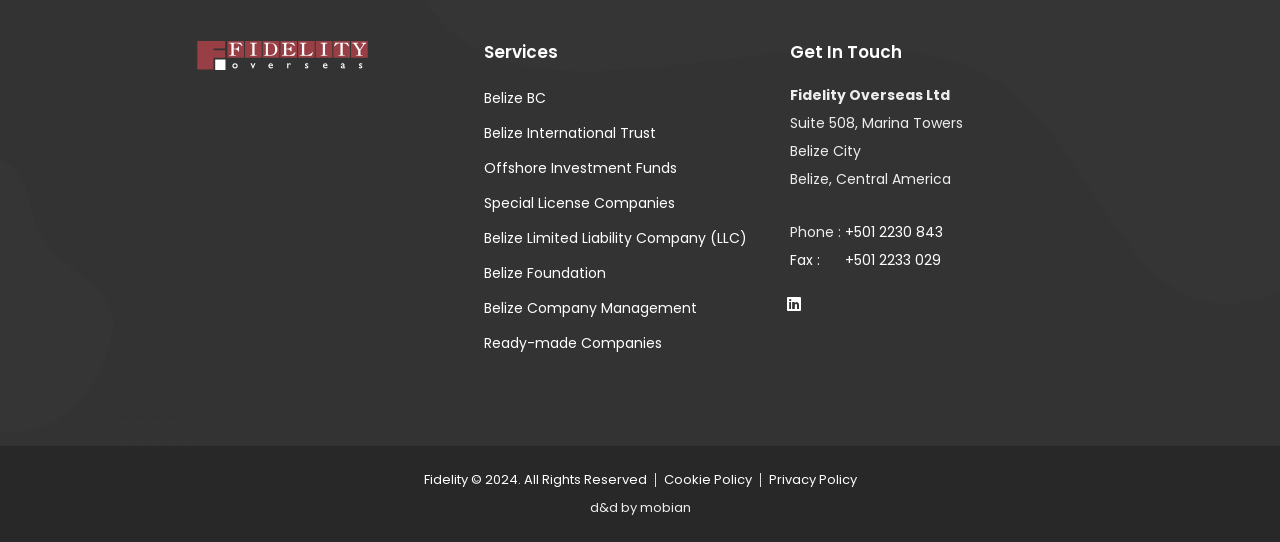Please provide the bounding box coordinates for the element that needs to be clicked to perform the following instruction: "Check Linkedin page". The coordinates should be given as four float numbers between 0 and 1, i.e., [left, top, right, bottom].

[0.608, 0.531, 0.633, 0.59]